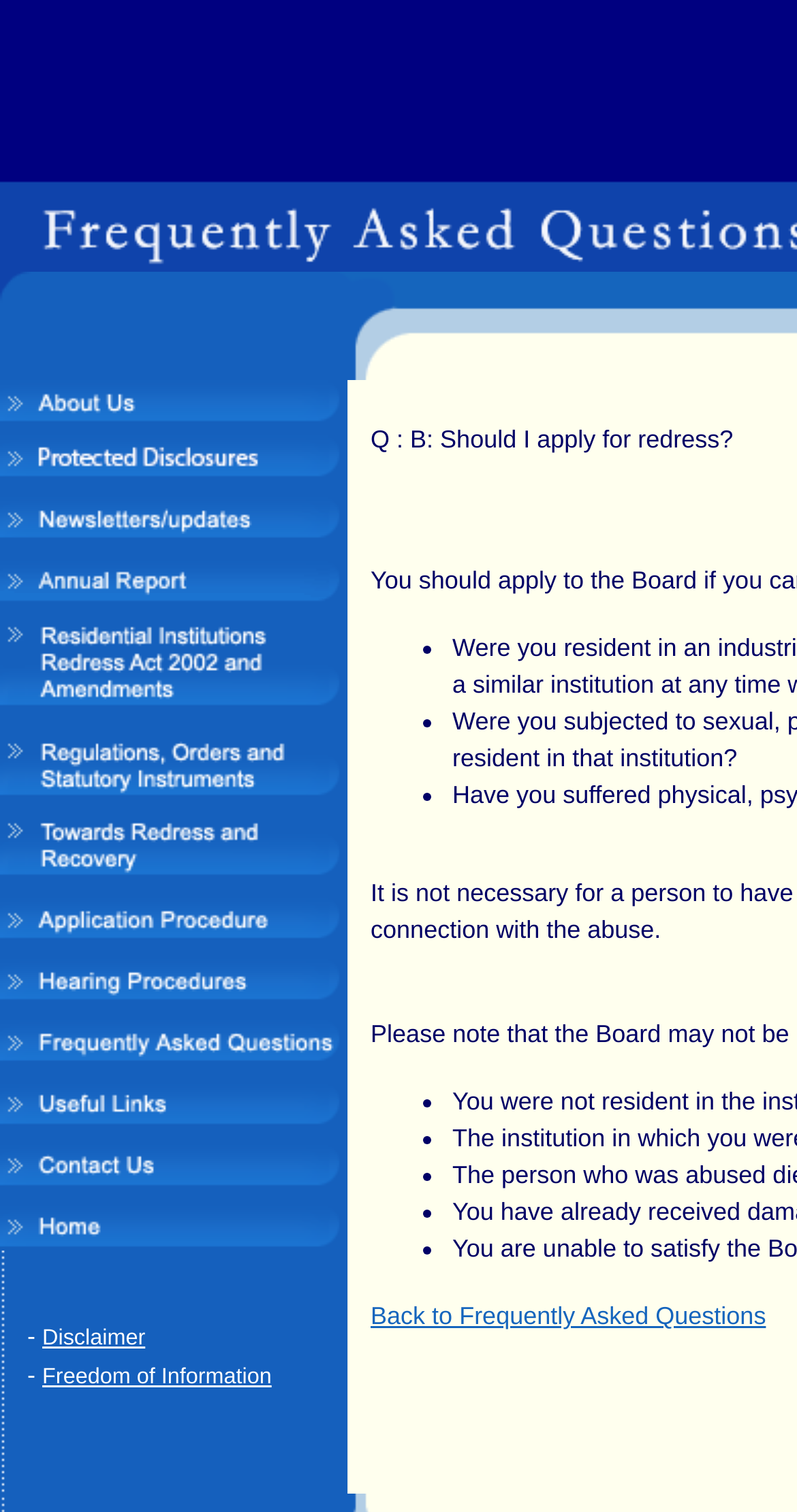Examine the screenshot and answer the question in as much detail as possible: What is the last item in the main menu?

I looked at the layout table rows and cells and found the last item in the main menu, which is a link with the text 'Home'.